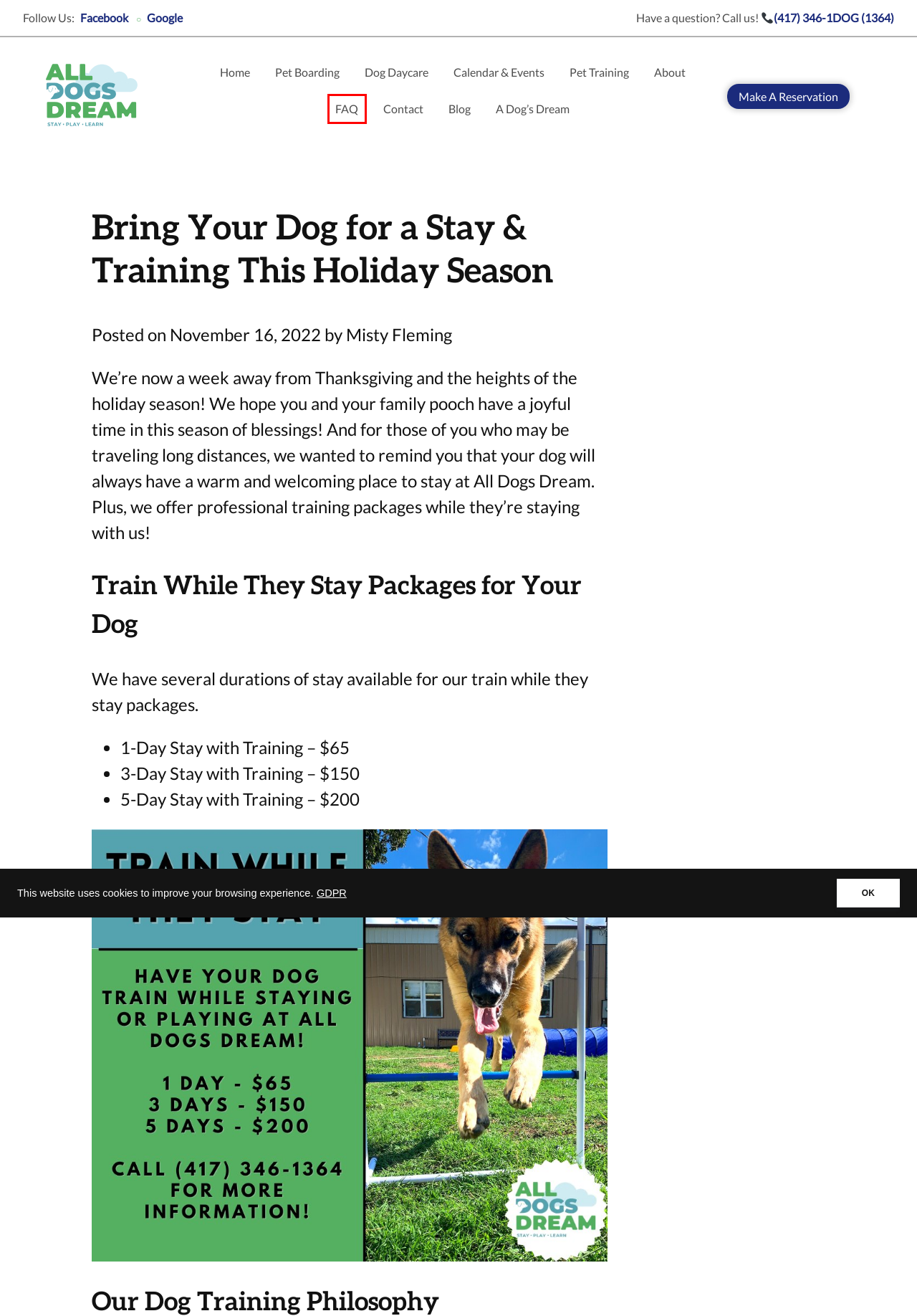You have received a screenshot of a webpage with a red bounding box indicating a UI element. Please determine the most fitting webpage description that matches the new webpage after clicking on the indicated element. The choices are:
A. Calendar & Events – All Dogs Dream
B. General Data Protection Regulation (GDPR)  🇪🇺 Official Text – General Data Protection Regulation
C. Contact – All Dogs Dream
D. Blog – All Dogs Dream
E. Pet Training – All Dogs Dream
F. FAQ – All Dogs Dream
G. A Dog’s Dream – All Dogs Dream
H. Pet Boarding – All Dogs Dream

F